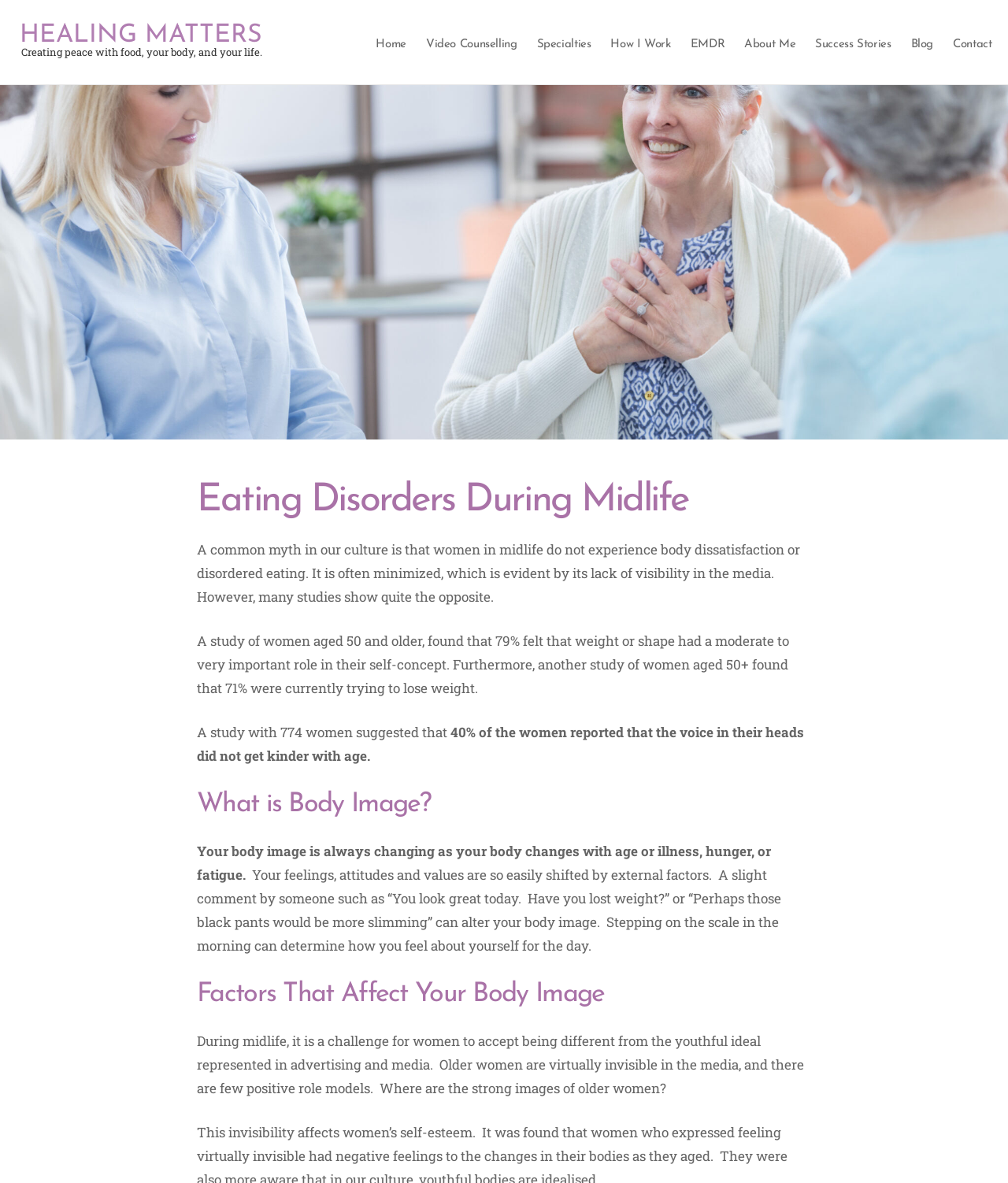Give a one-word or one-phrase response to the question: 
What is the impact of a comment on body image?

It can alter it